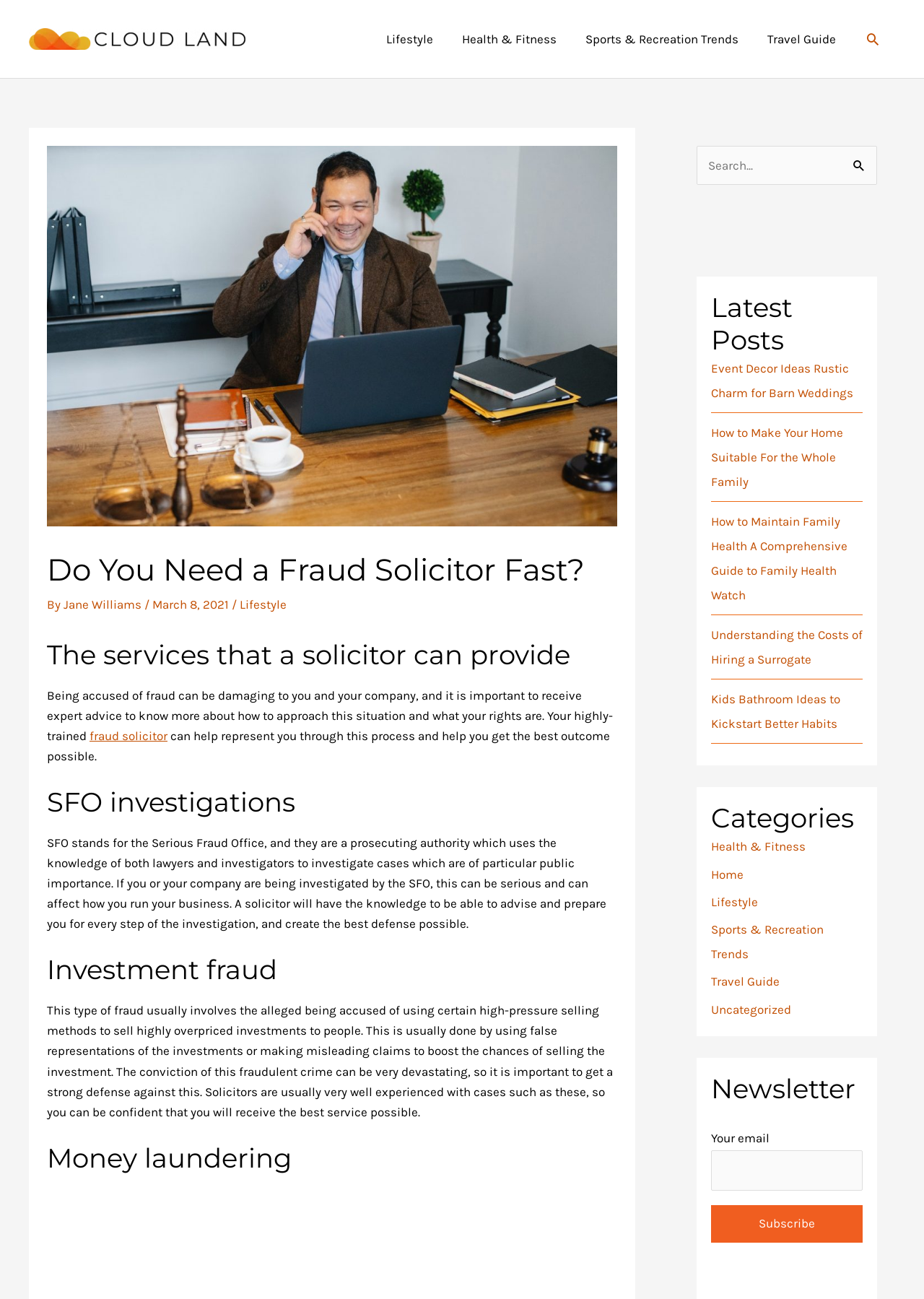Find the UI element described as: "parent_node: Search for: name="s" placeholder="Search..."" and predict its bounding box coordinates. Ensure the coordinates are four float numbers between 0 and 1, [left, top, right, bottom].

[0.754, 0.112, 0.949, 0.142]